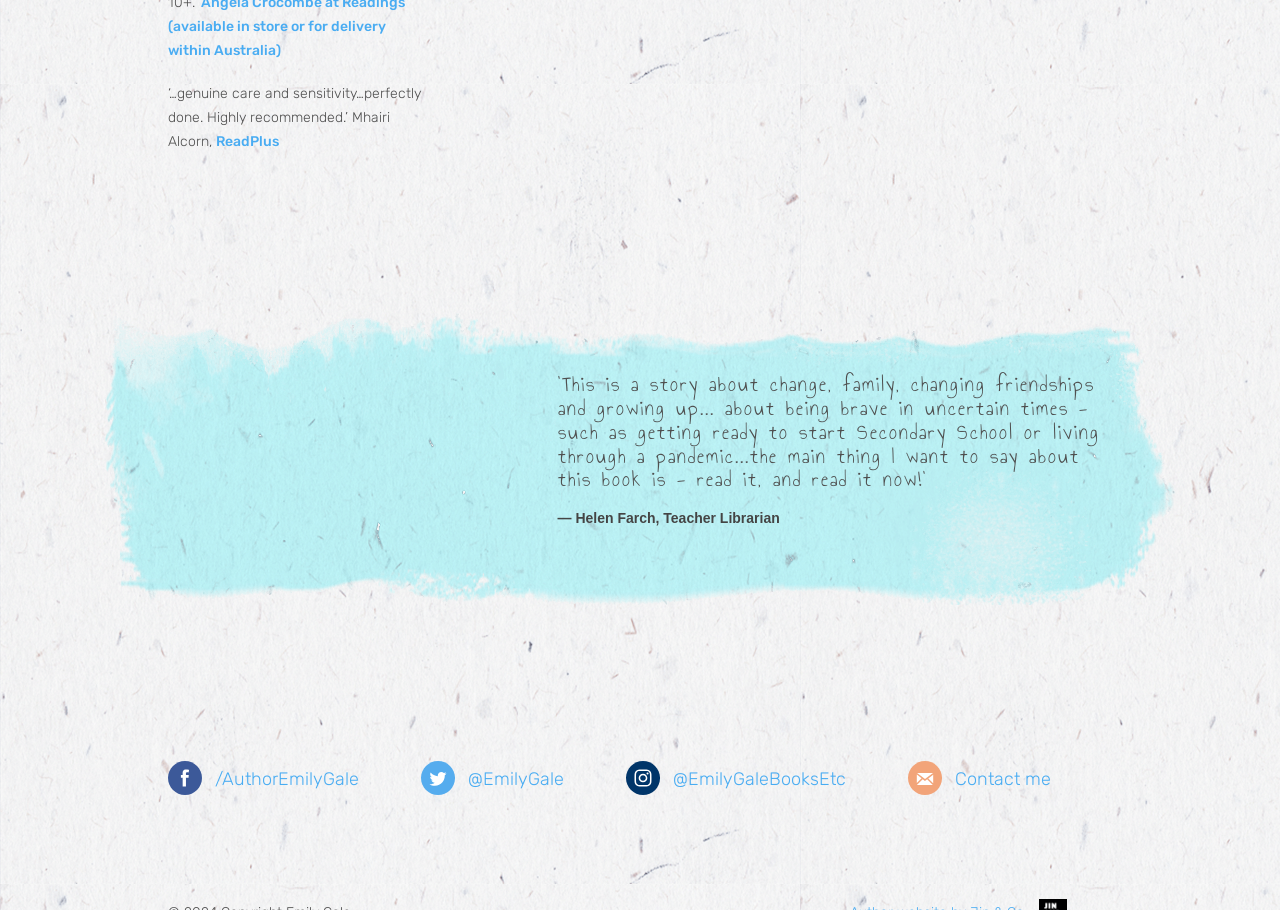What is the purpose of the 'Contact Emily' link?
Please look at the screenshot and answer in one word or a short phrase.

To contact Emily